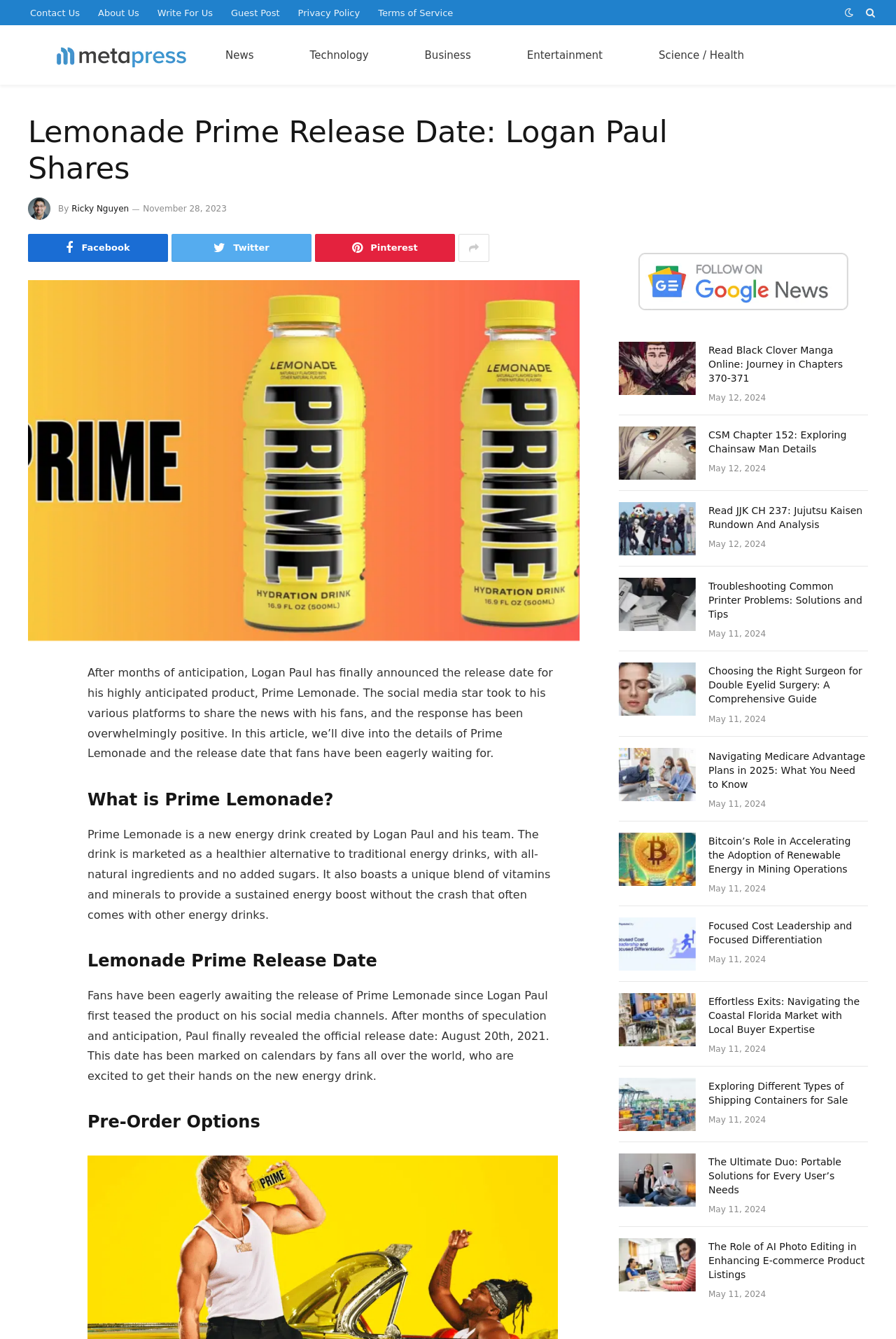Your task is to extract the text of the main heading from the webpage.

Lemonade Prime Release Date: Logan Paul Shares